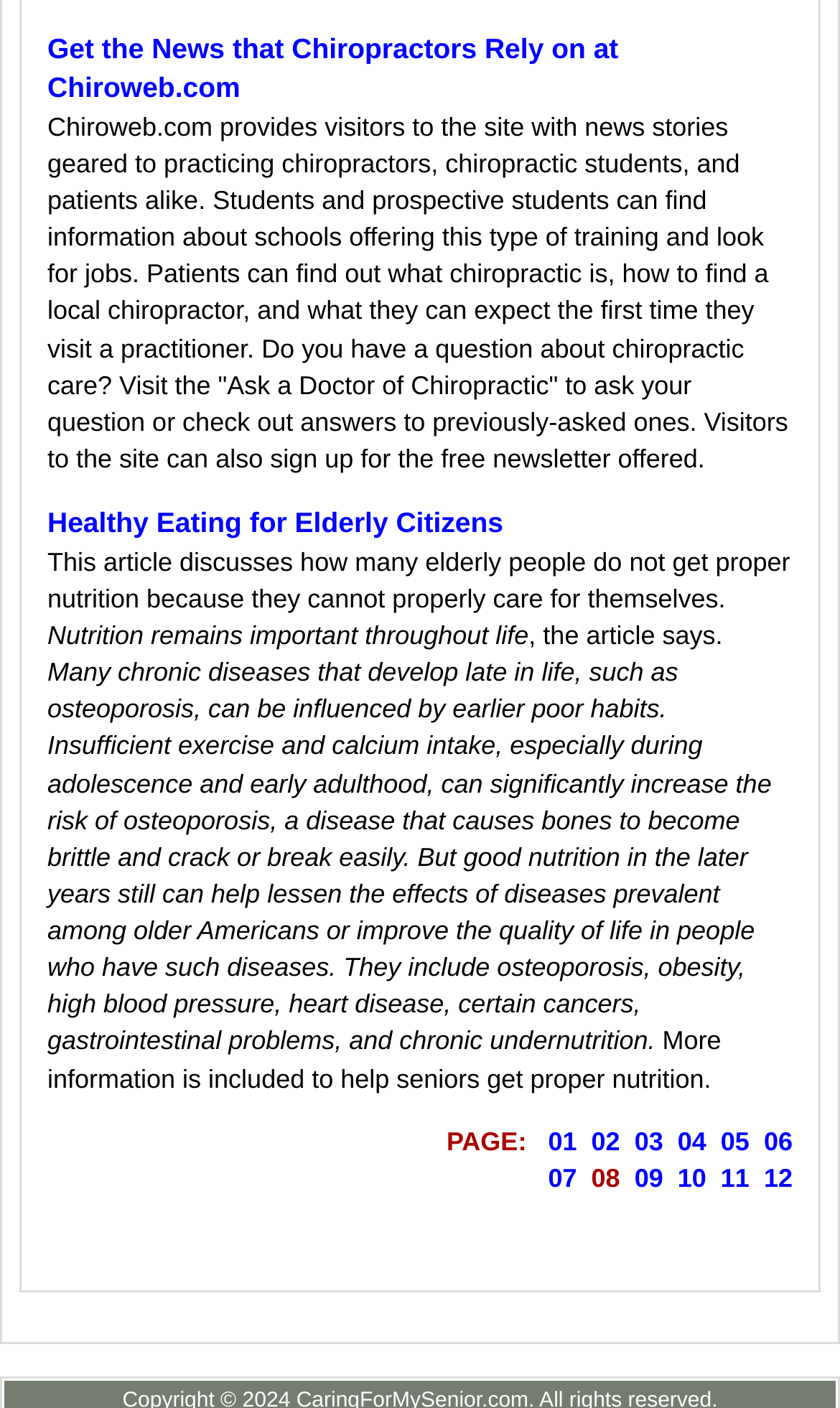Please indicate the bounding box coordinates for the clickable area to complete the following task: "Go to page 01". The coordinates should be specified as four float numbers between 0 and 1, i.e., [left, top, right, bottom].

[0.653, 0.8, 0.687, 0.821]